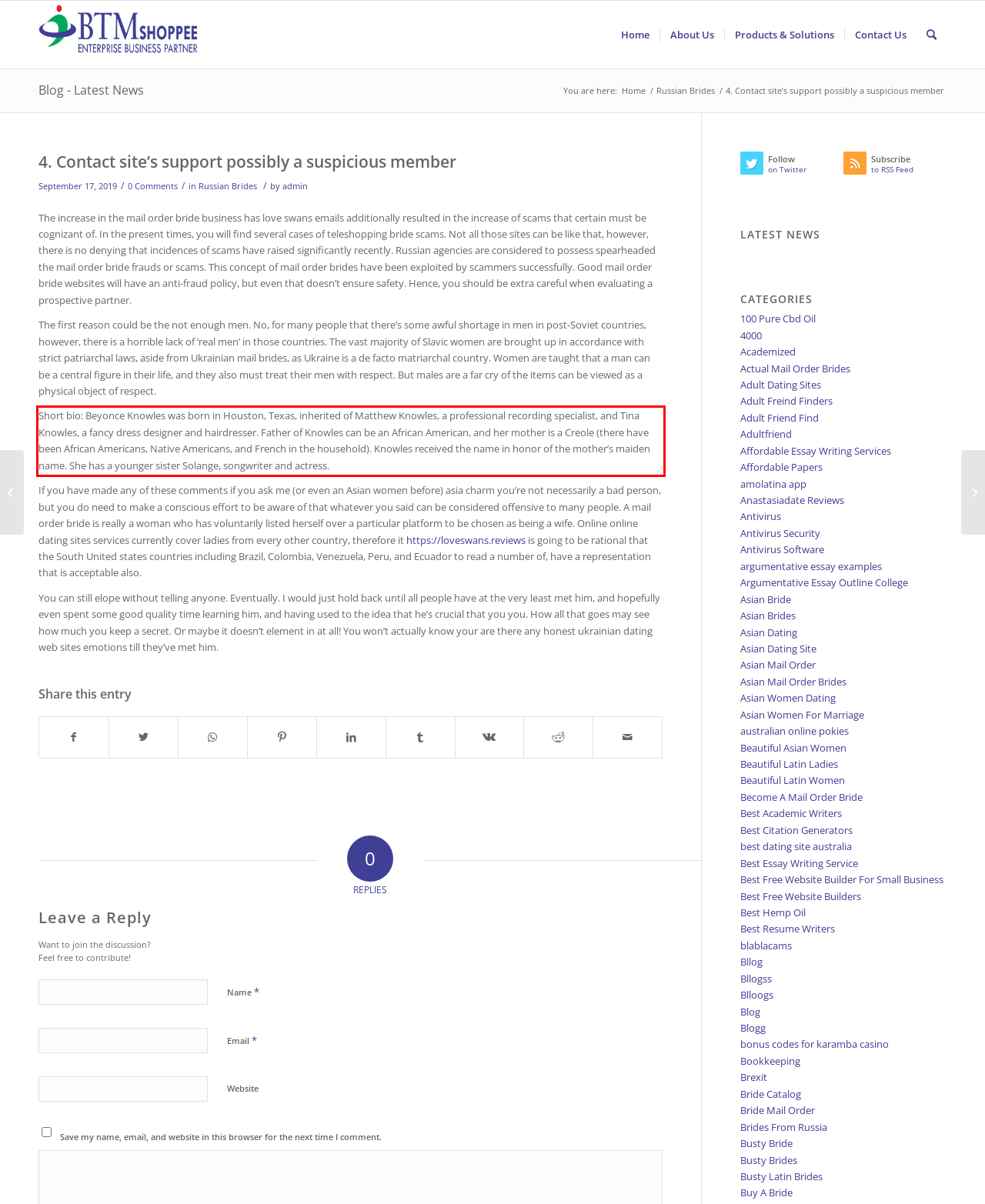In the given screenshot, locate the red bounding box and extract the text content from within it.

Short bio: Beyonce Knowles was born in Houston, Texas, inherited of Matthew Knowles, a professional recording specialist, and Tina Knowles, a fancy dress designer and hairdresser. Father of Knowles can be an African American, and her mother is a Creole (there have been African Americans, Native Americans, and French in the household). Knowles received the name in honor of the mother’s maiden name. She has a younger sister Solange, songwriter and actress.